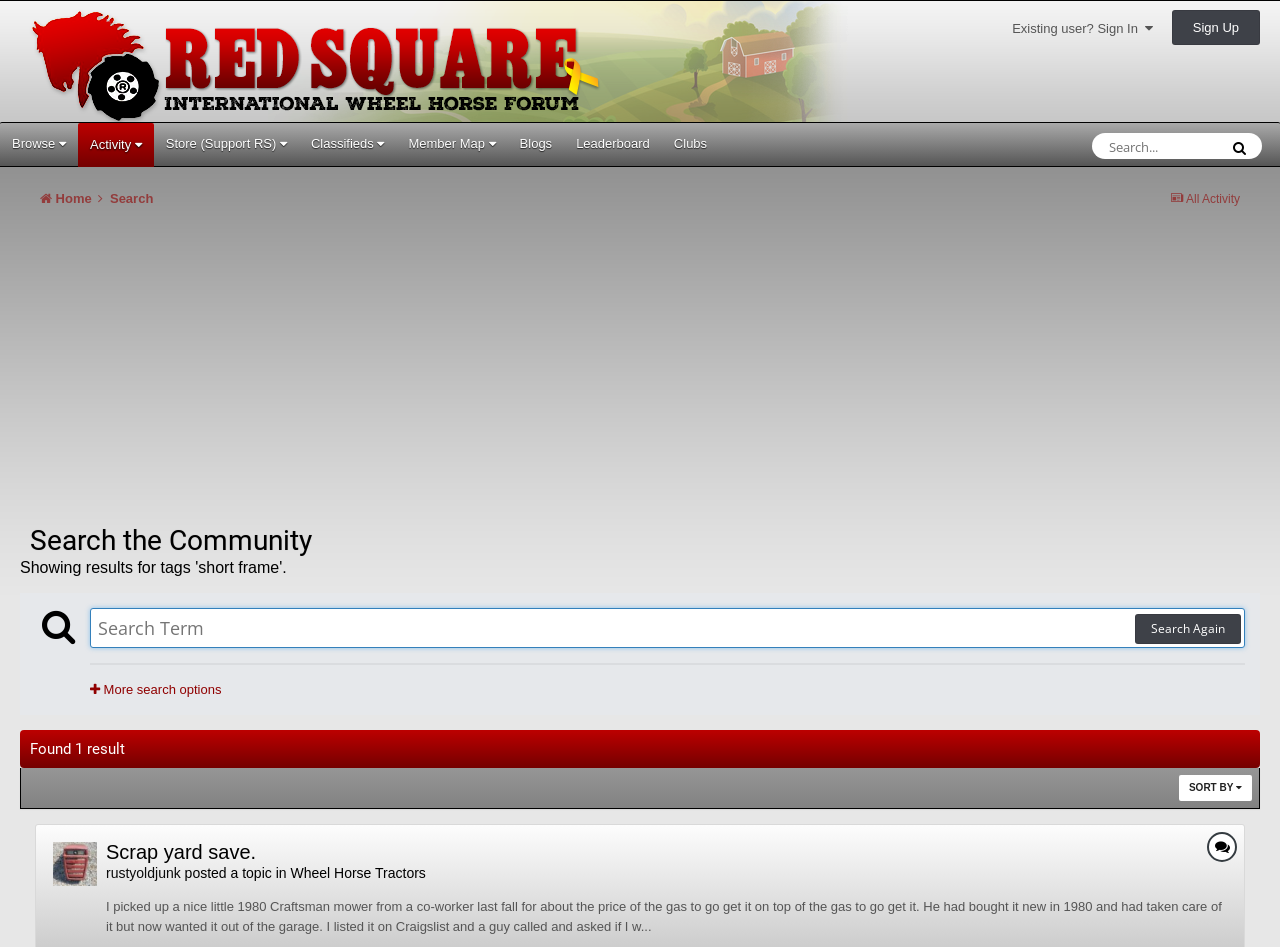Pinpoint the bounding box coordinates of the element to be clicked to execute the instruction: "Search for a topic".

[0.861, 0.14, 0.962, 0.17]